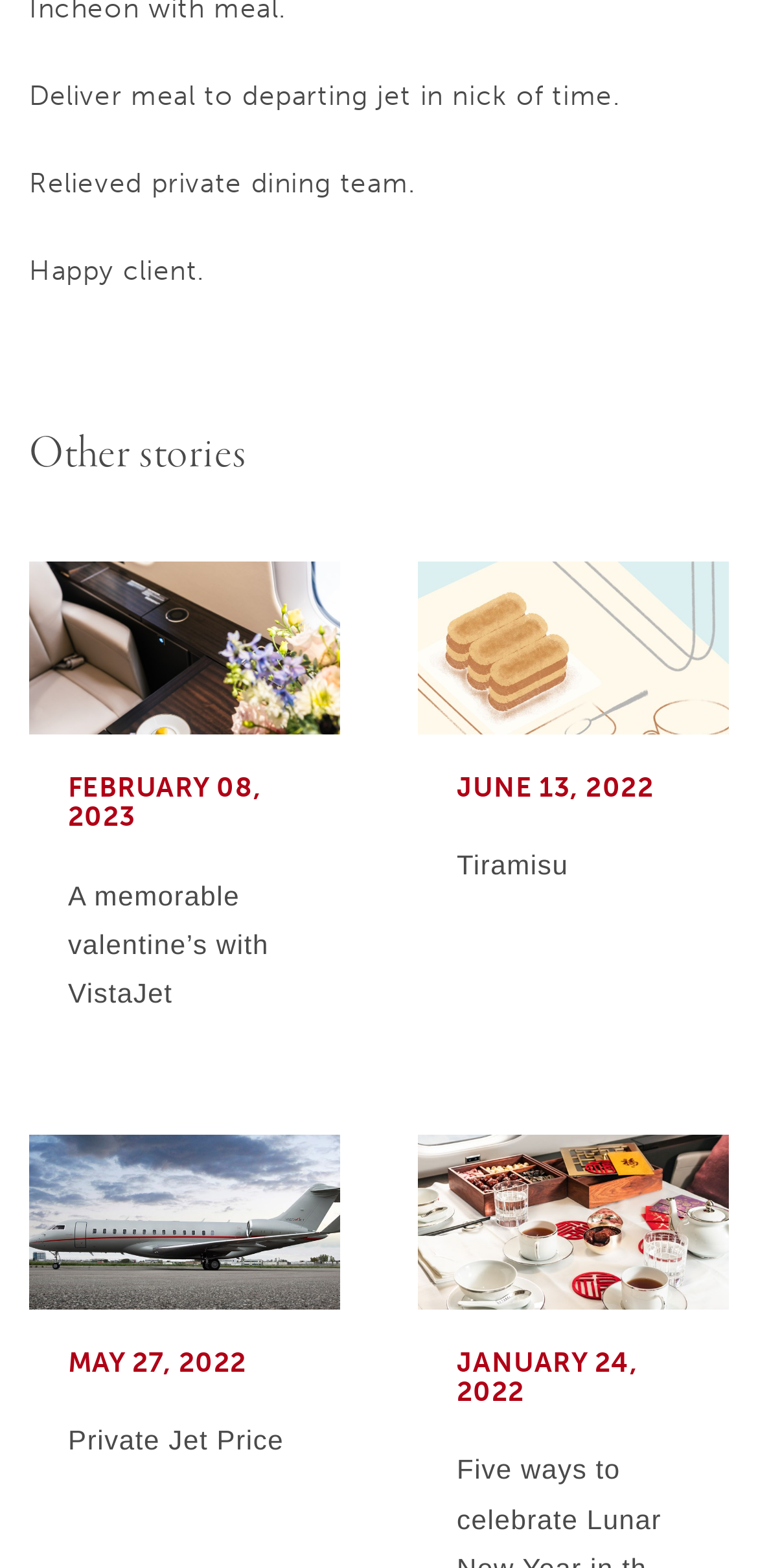What is the topic of the third story?
Answer the question with a single word or phrase, referring to the image.

Private Jet Price